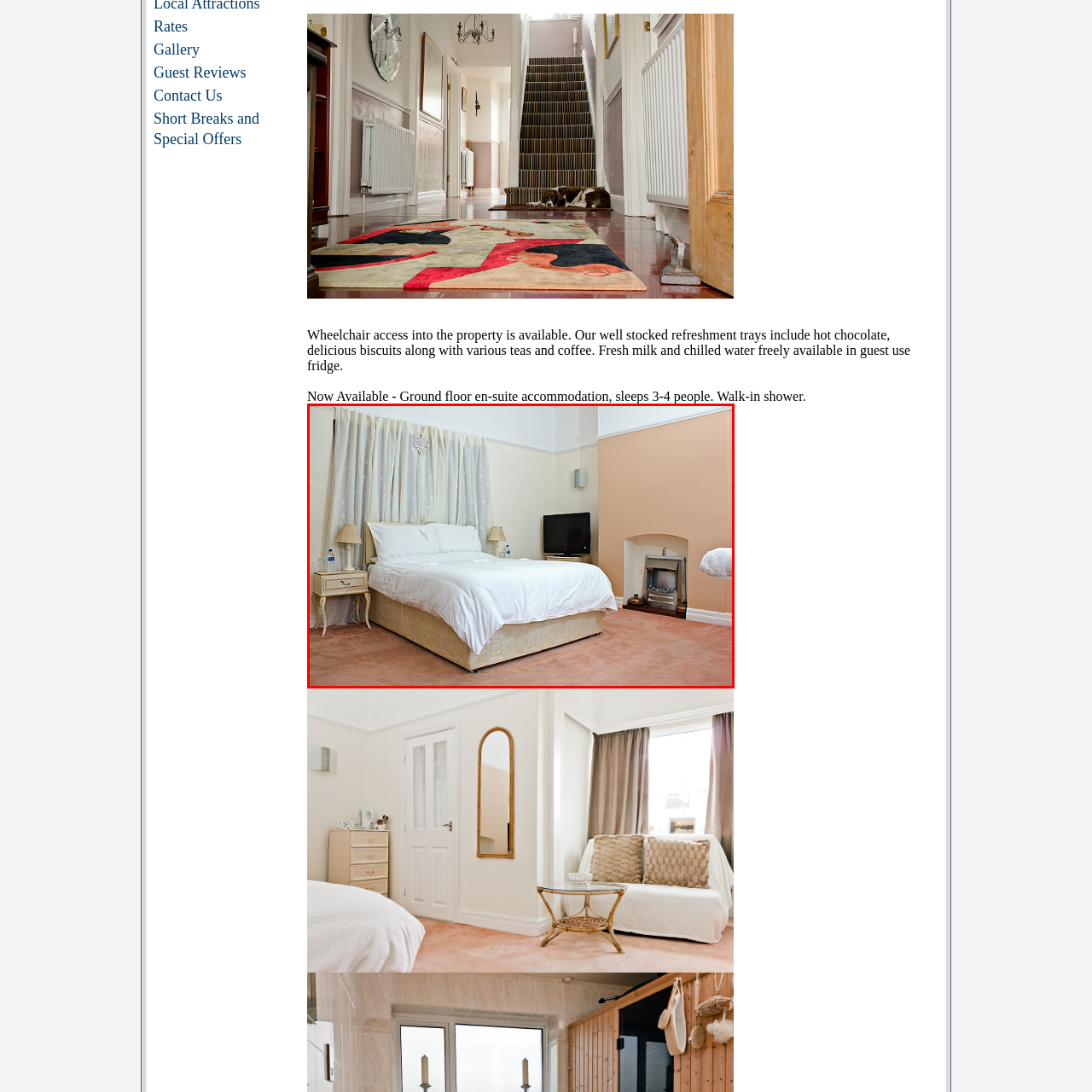Analyze the image encased in the red boundary, What is the color of the linens on the bed?
 Respond using a single word or phrase.

white